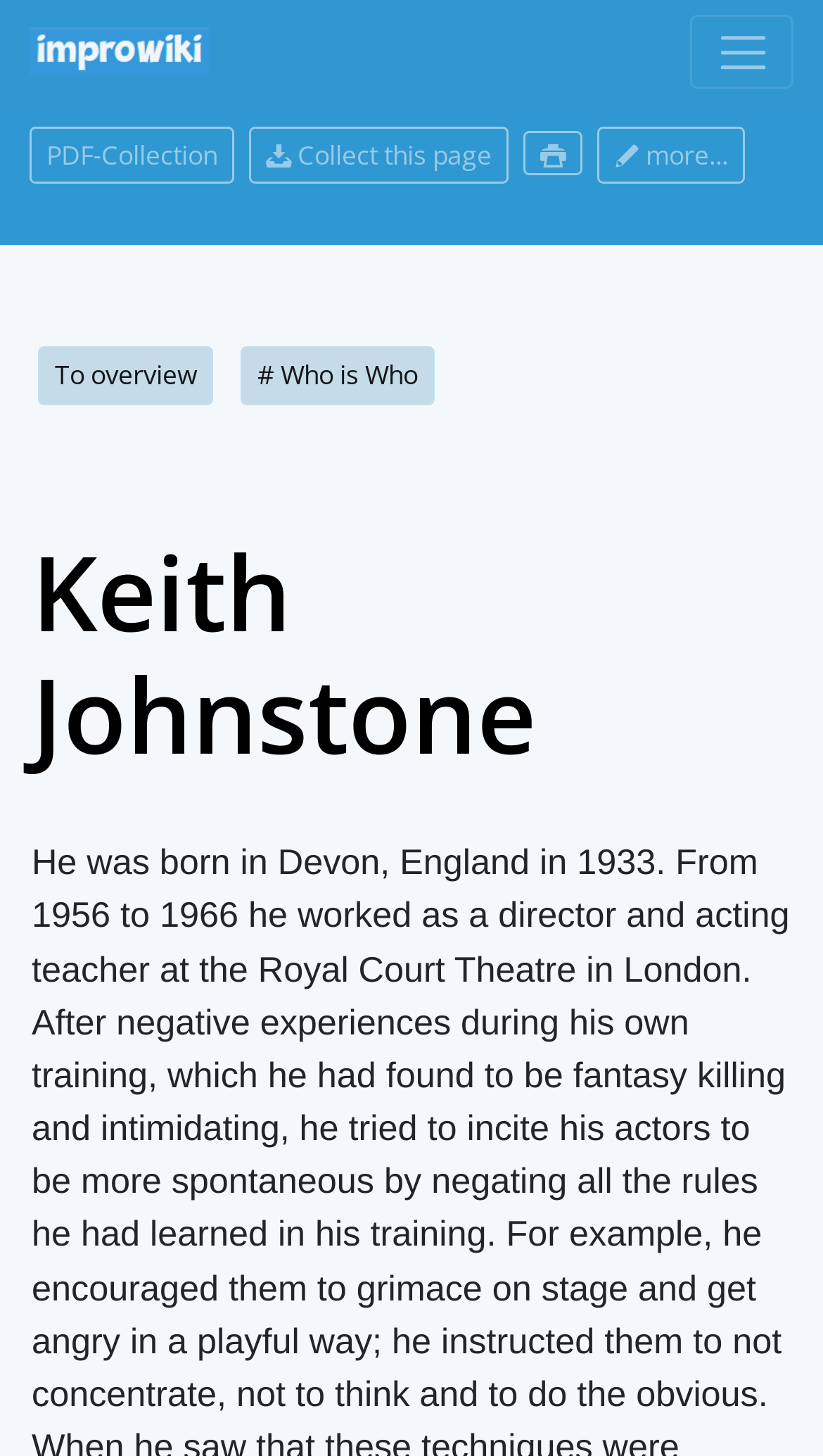Find the bounding box coordinates of the clickable area that will achieve the following instruction: "View PDF collection".

[0.036, 0.087, 0.285, 0.127]